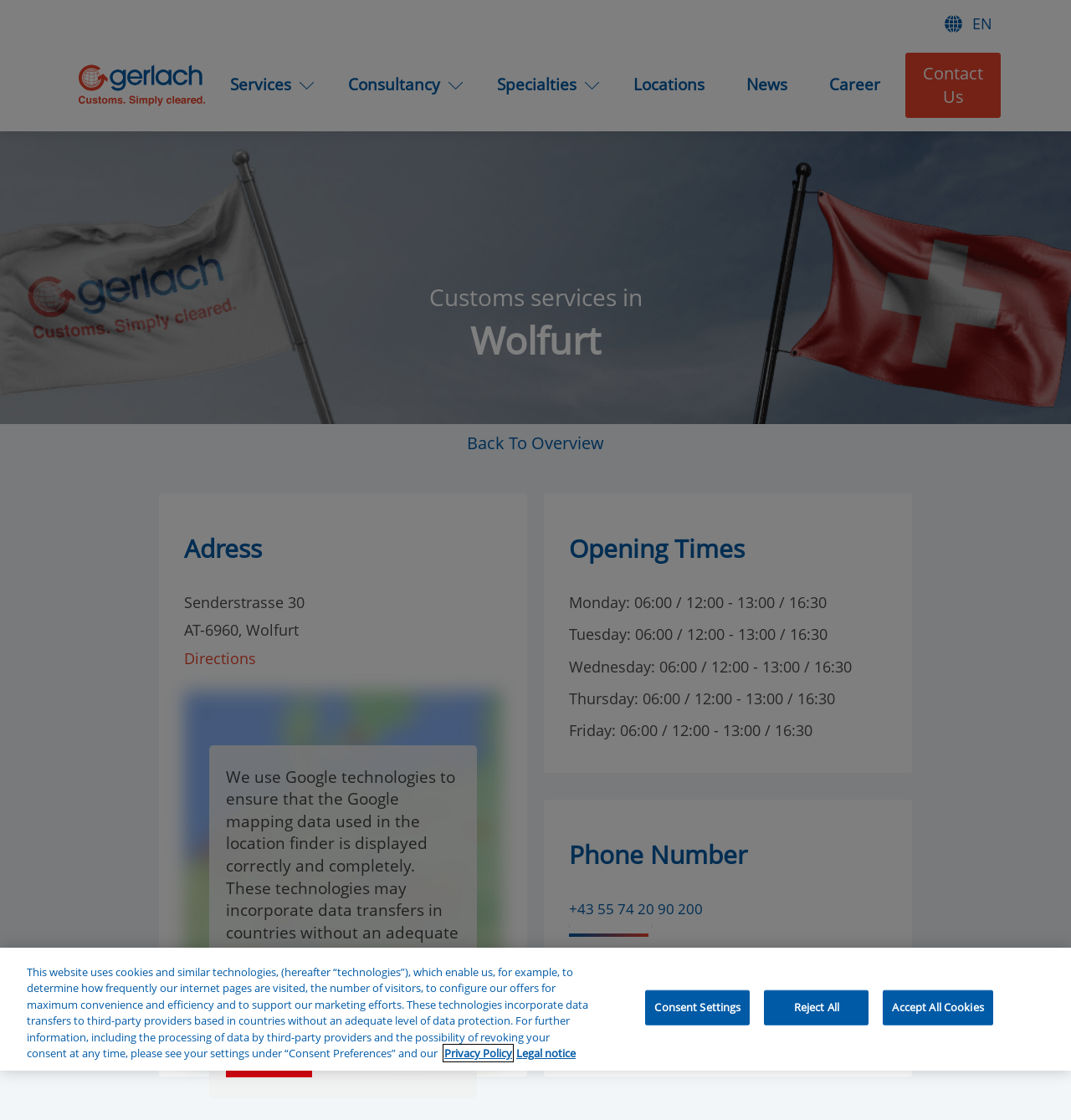Using the webpage screenshot, locate the HTML element that fits the following description and provide its bounding box: "Accept All Cookies".

[0.825, 0.884, 0.927, 0.915]